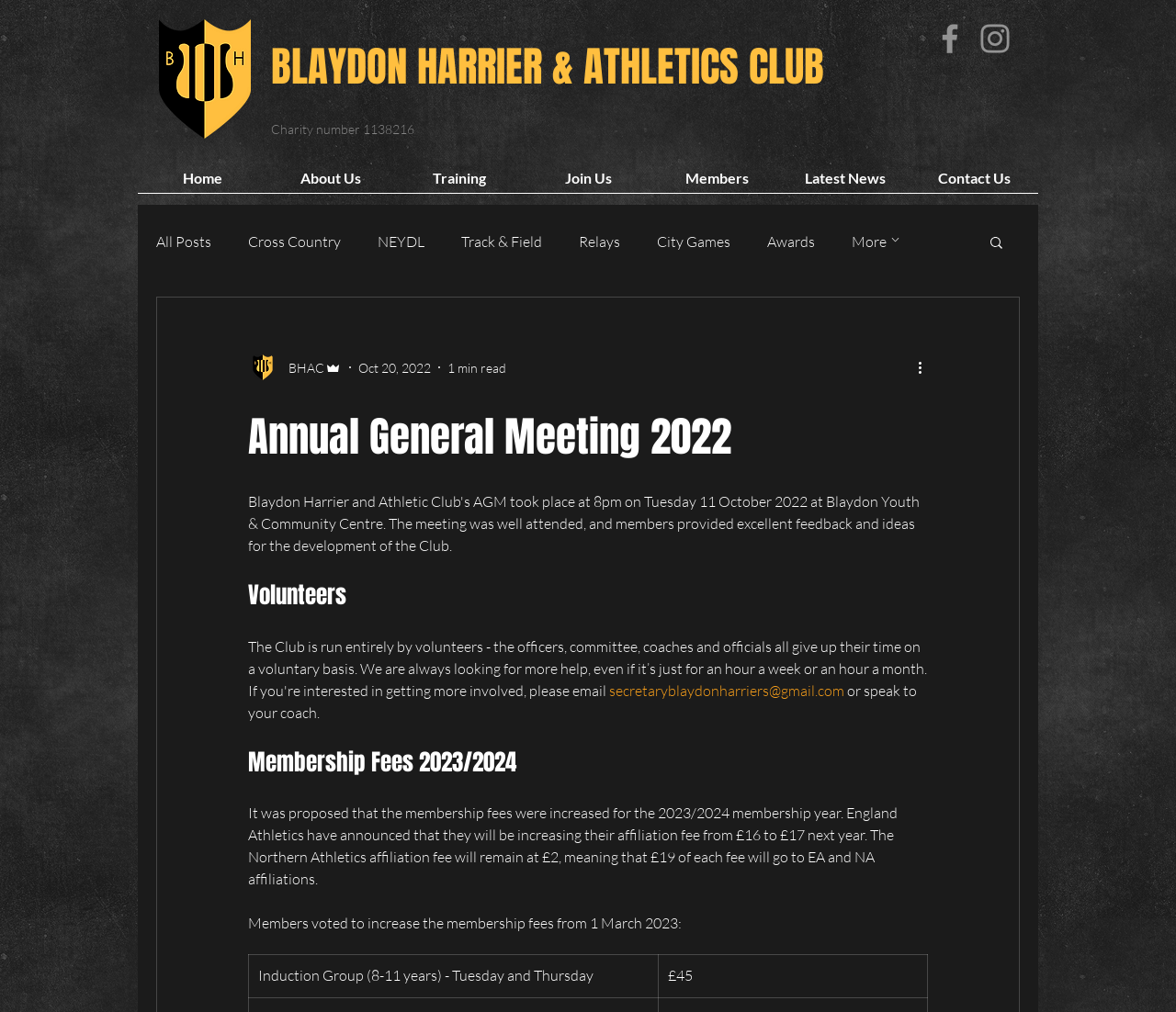What is the charity number of the club?
Use the image to answer the question with a single word or phrase.

1138216